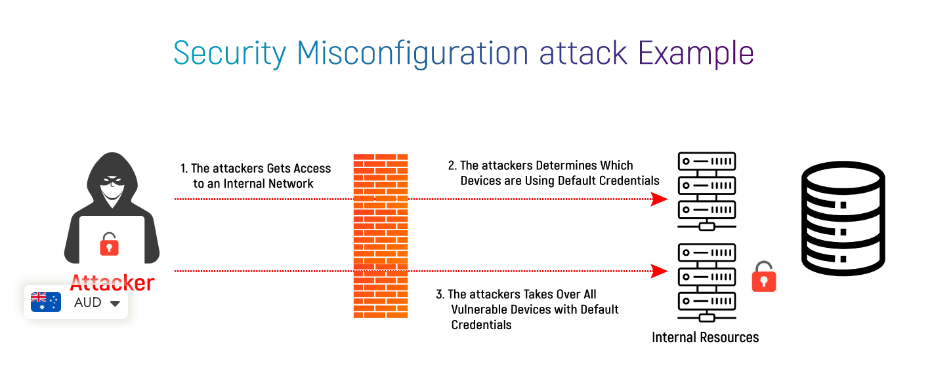Analyze the image and deliver a detailed answer to the question: What is the first step in the security attack?

The first step in the security attack is for the attacker to gain unauthorized access to the internal network, which is represented by the 'Access Granted' step in the illustration.